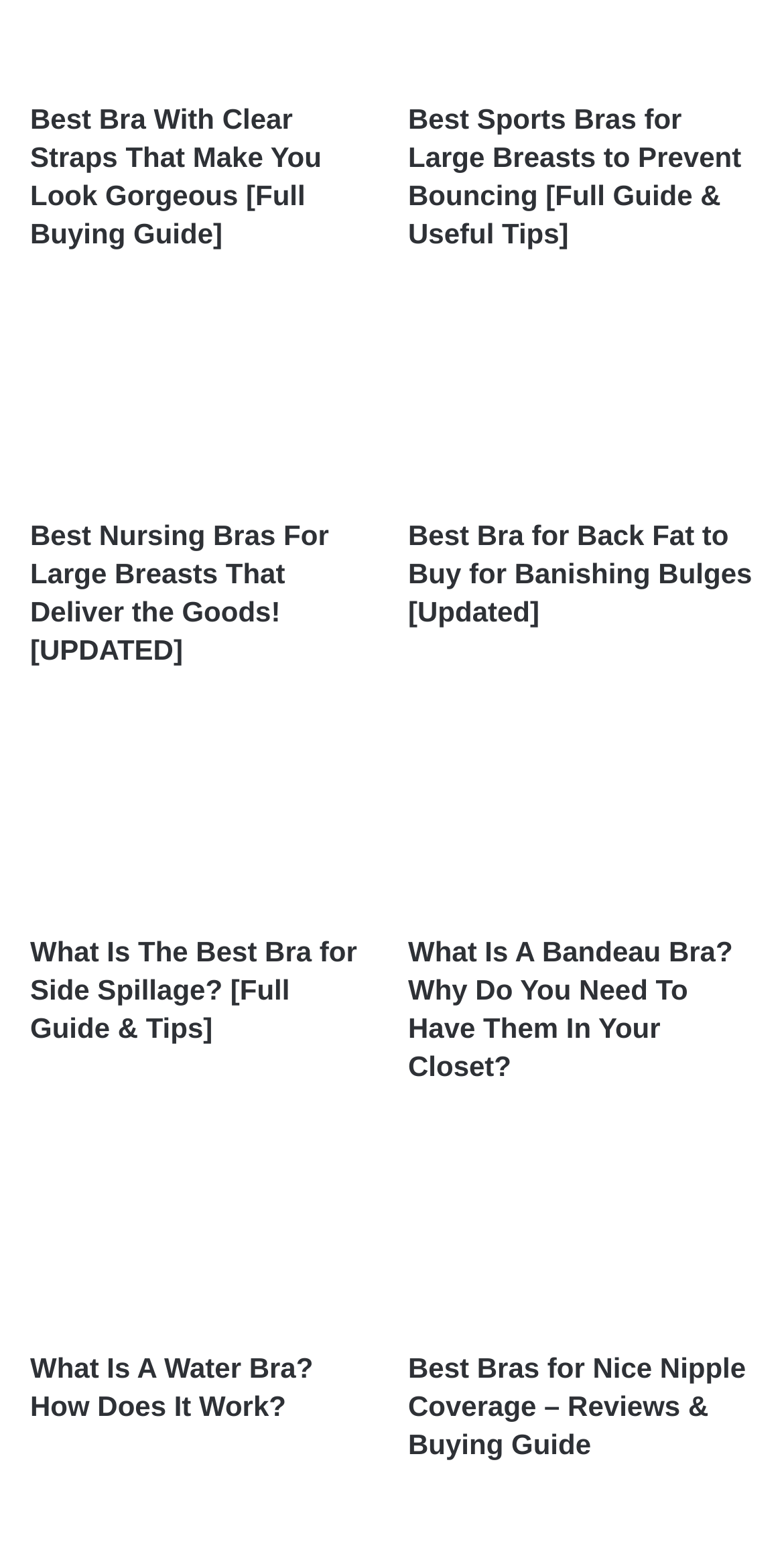Give a concise answer using only one word or phrase for this question:
Are all articles on this webpage about sports bras?

No